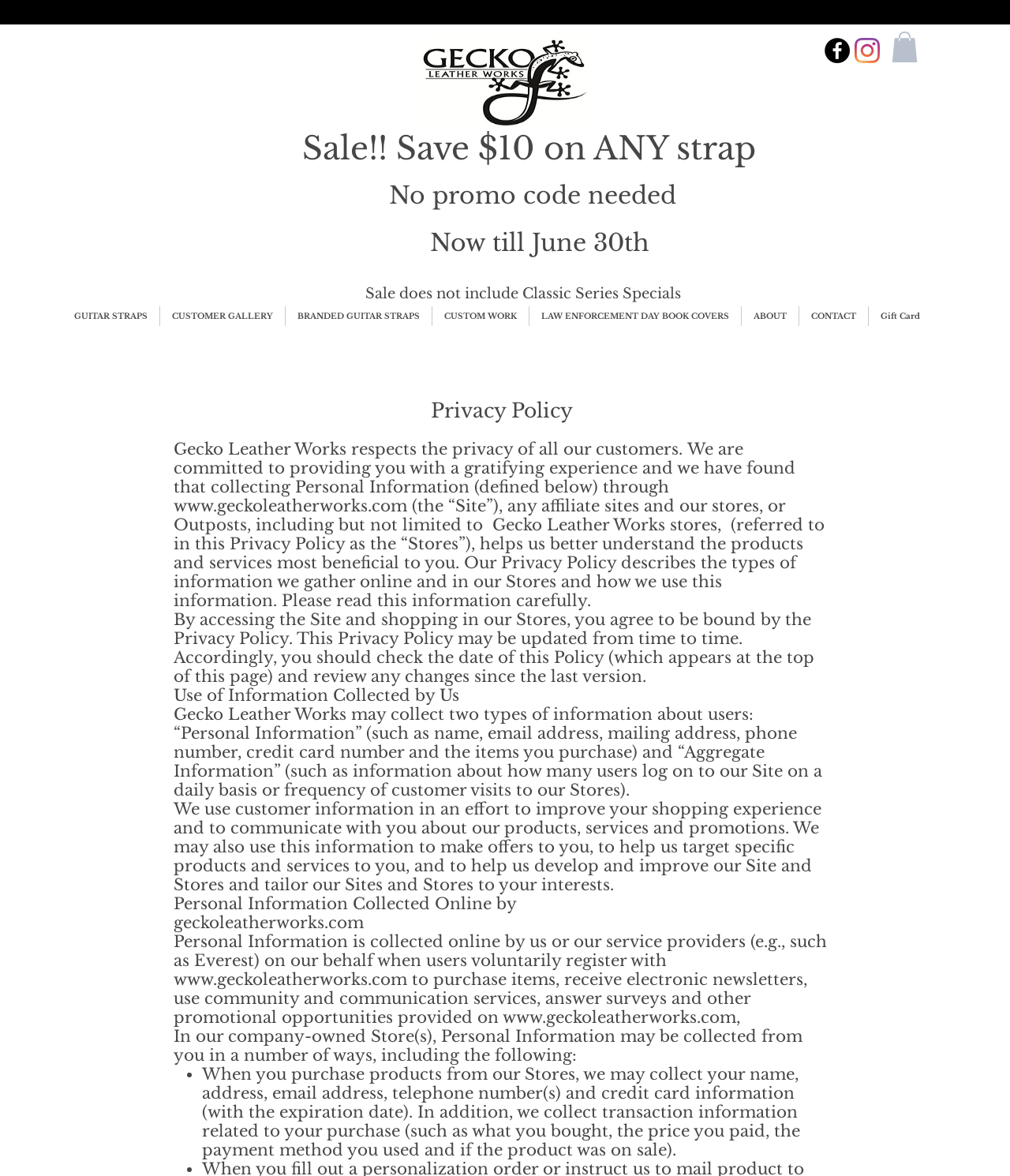Provide the bounding box coordinates of the section that needs to be clicked to accomplish the following instruction: "Click on the 'TODAY' link."

[0.533, 0.004, 0.577, 0.016]